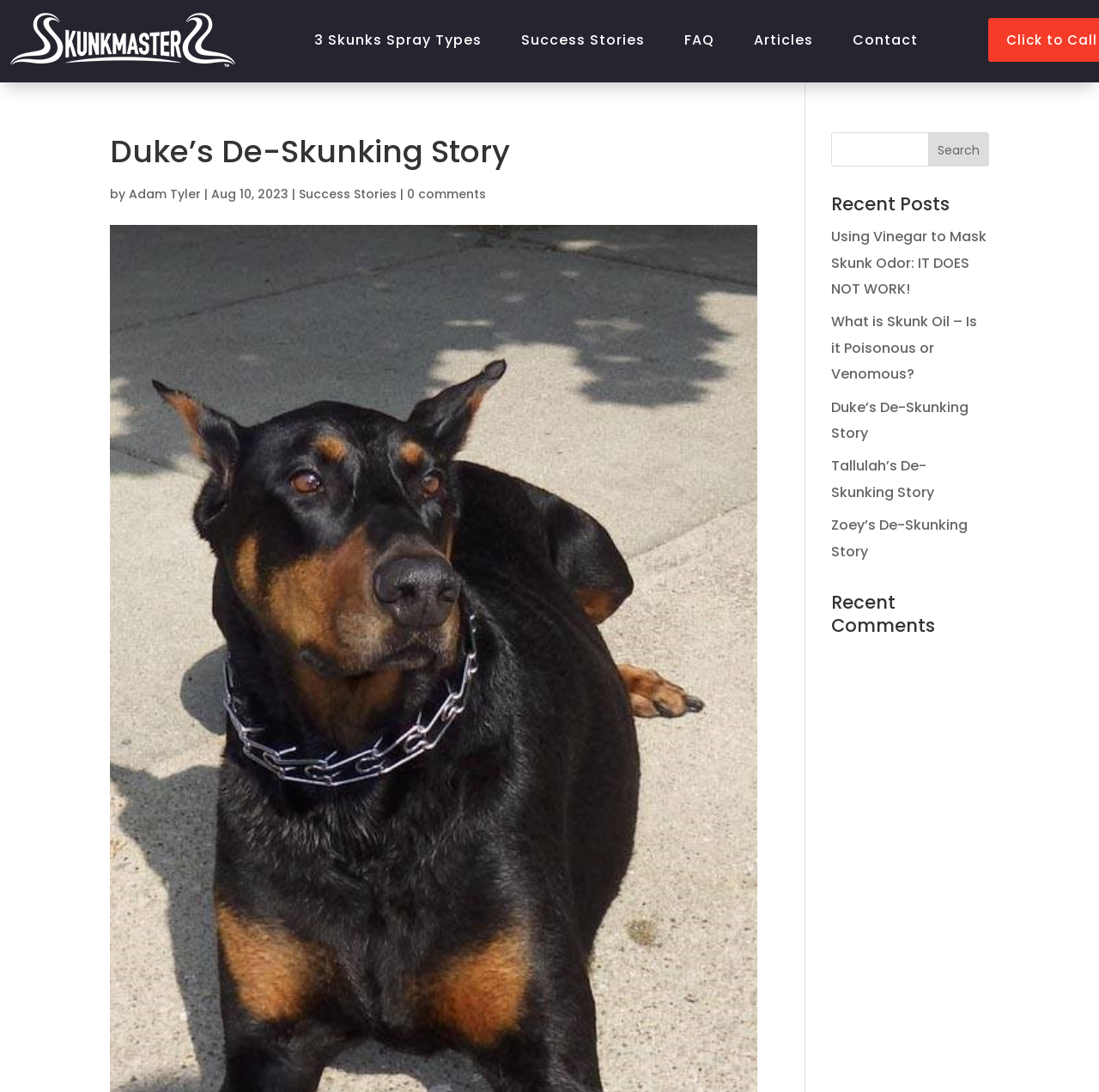Identify the bounding box coordinates necessary to click and complete the given instruction: "read Duke’s De-Skunking Story".

[0.1, 0.121, 0.689, 0.166]